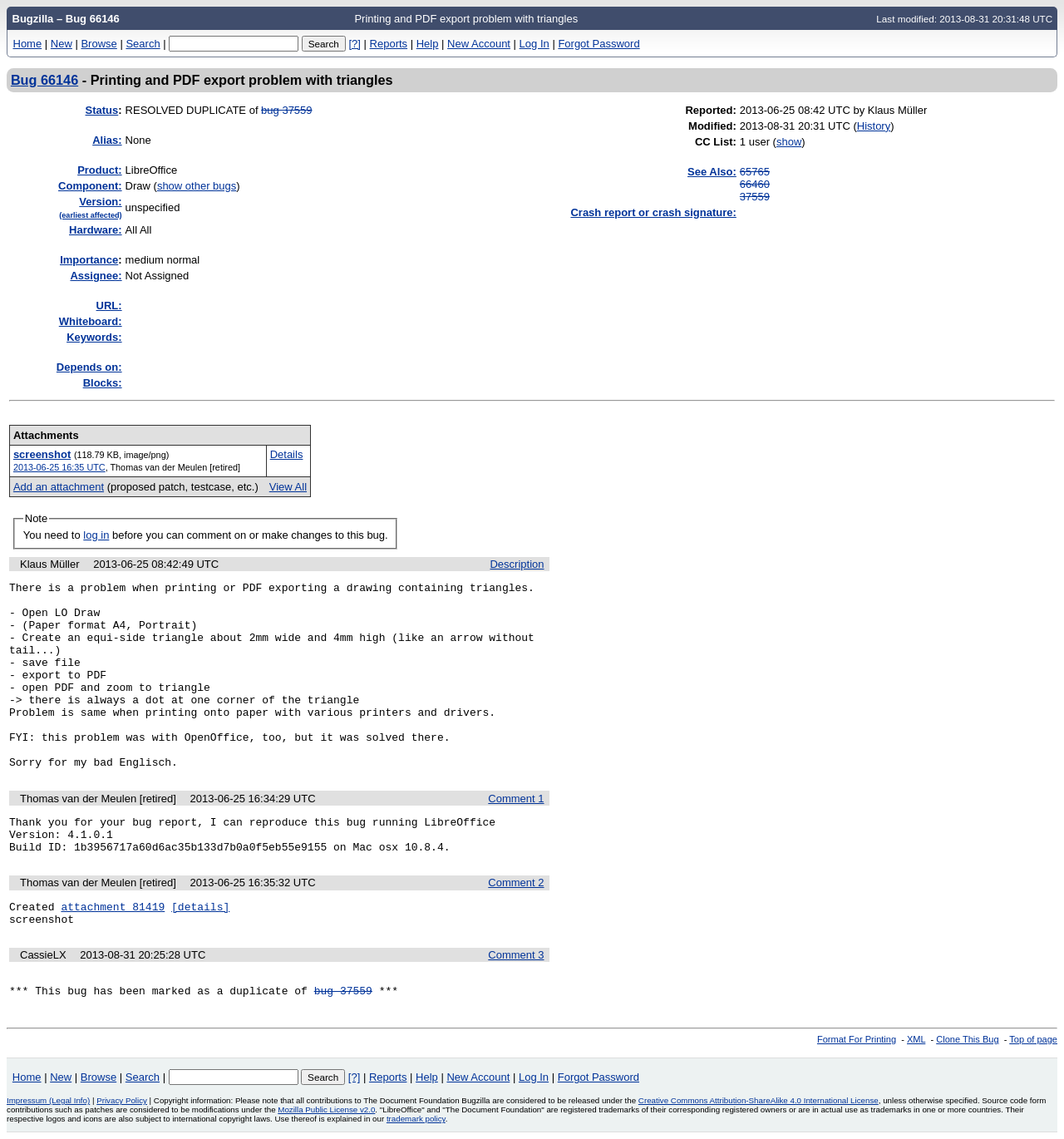Identify the bounding box coordinates of the area that should be clicked in order to complete the given instruction: "Search for a bug". The bounding box coordinates should be four float numbers between 0 and 1, i.e., [left, top, right, bottom].

[0.159, 0.031, 0.281, 0.045]